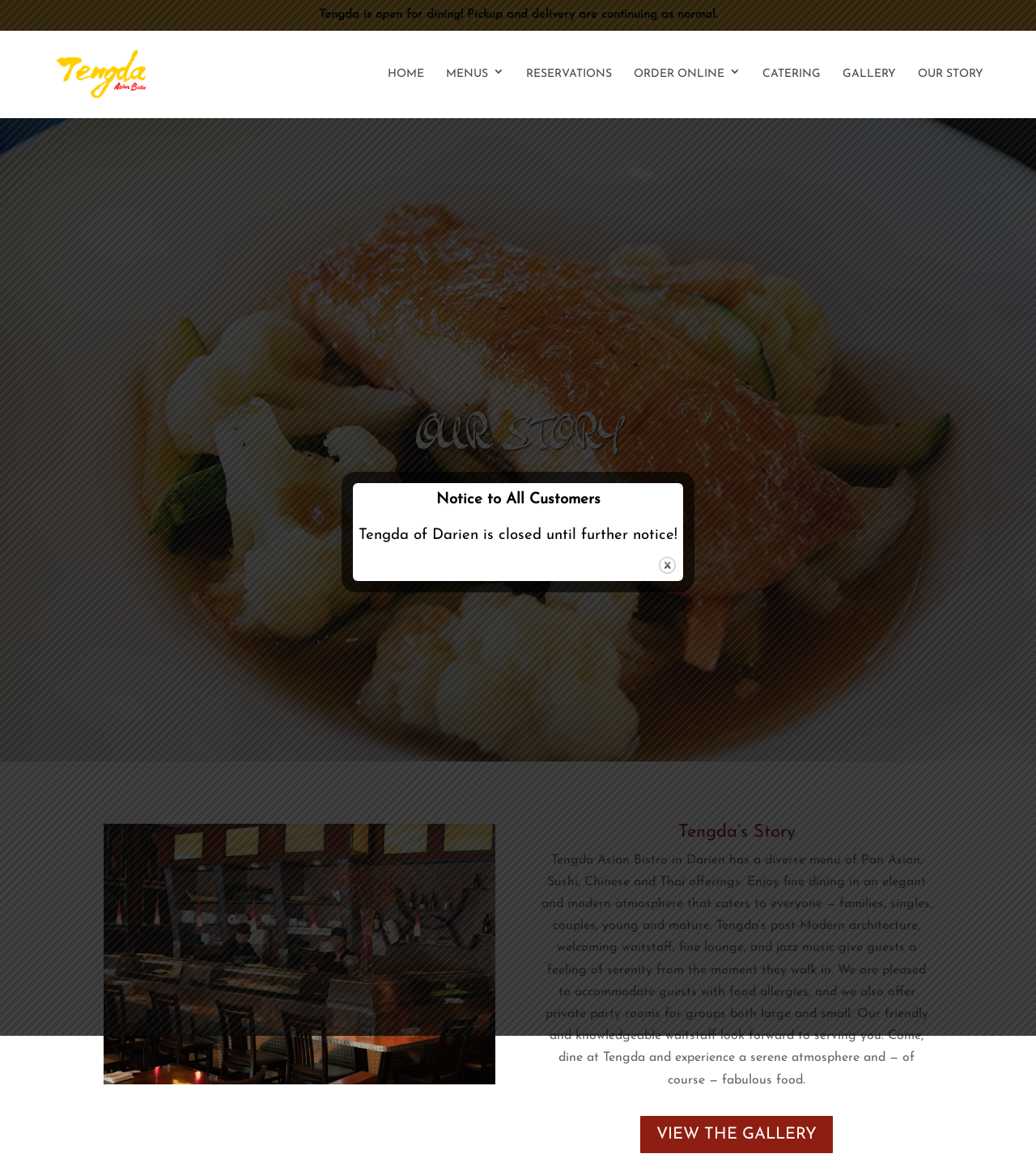Indicate the bounding box coordinates of the element that needs to be clicked to satisfy the following instruction: "View the menu". The coordinates should be four float numbers between 0 and 1, i.e., [left, top, right, bottom].

[0.43, 0.059, 0.487, 0.102]